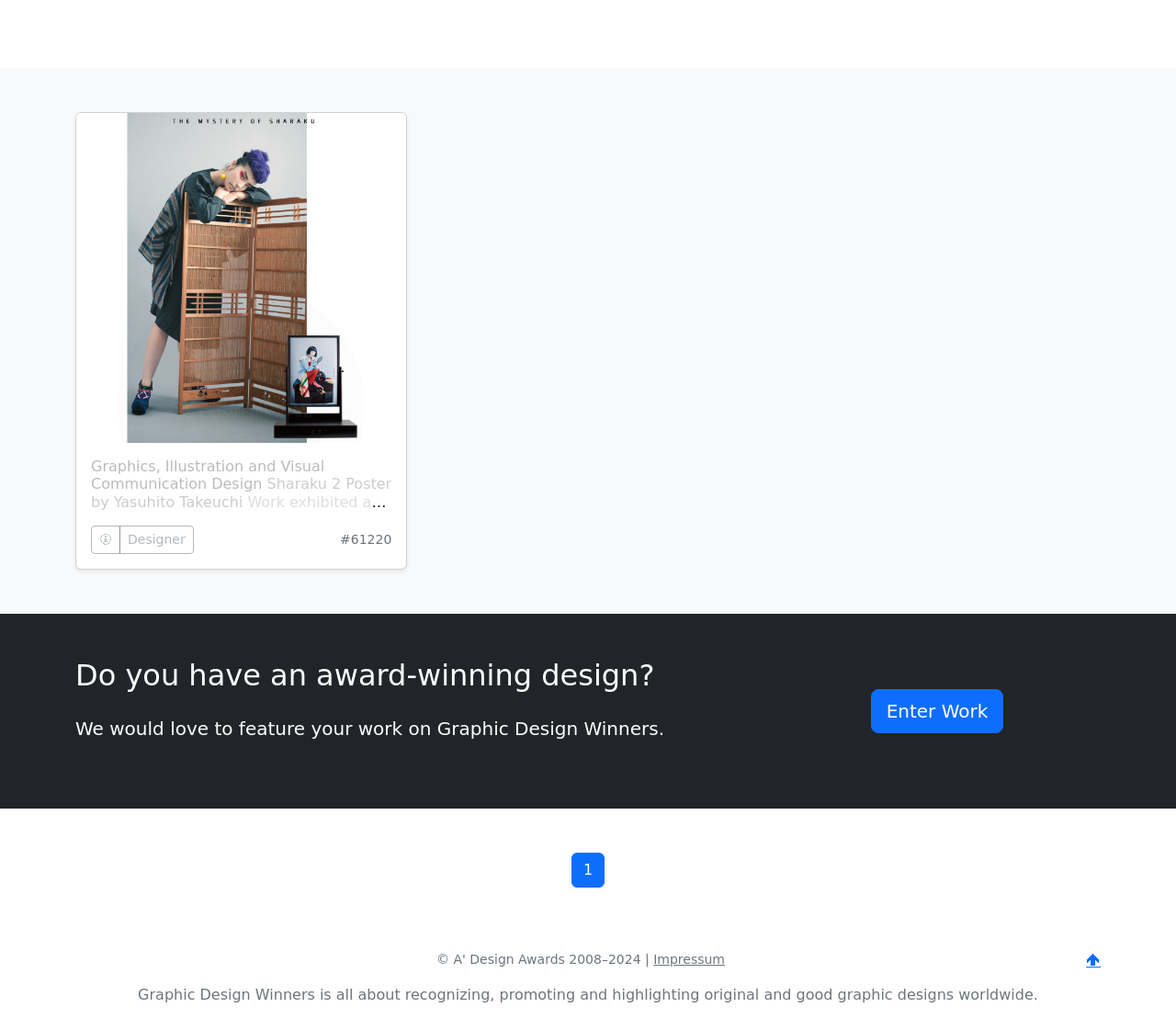From the screenshot, find the bounding box of the UI element matching this description: "Enter Work". Supply the bounding box coordinates in the form [left, top, right, bottom], each a float between 0 and 1.

[0.74, 0.669, 0.853, 0.712]